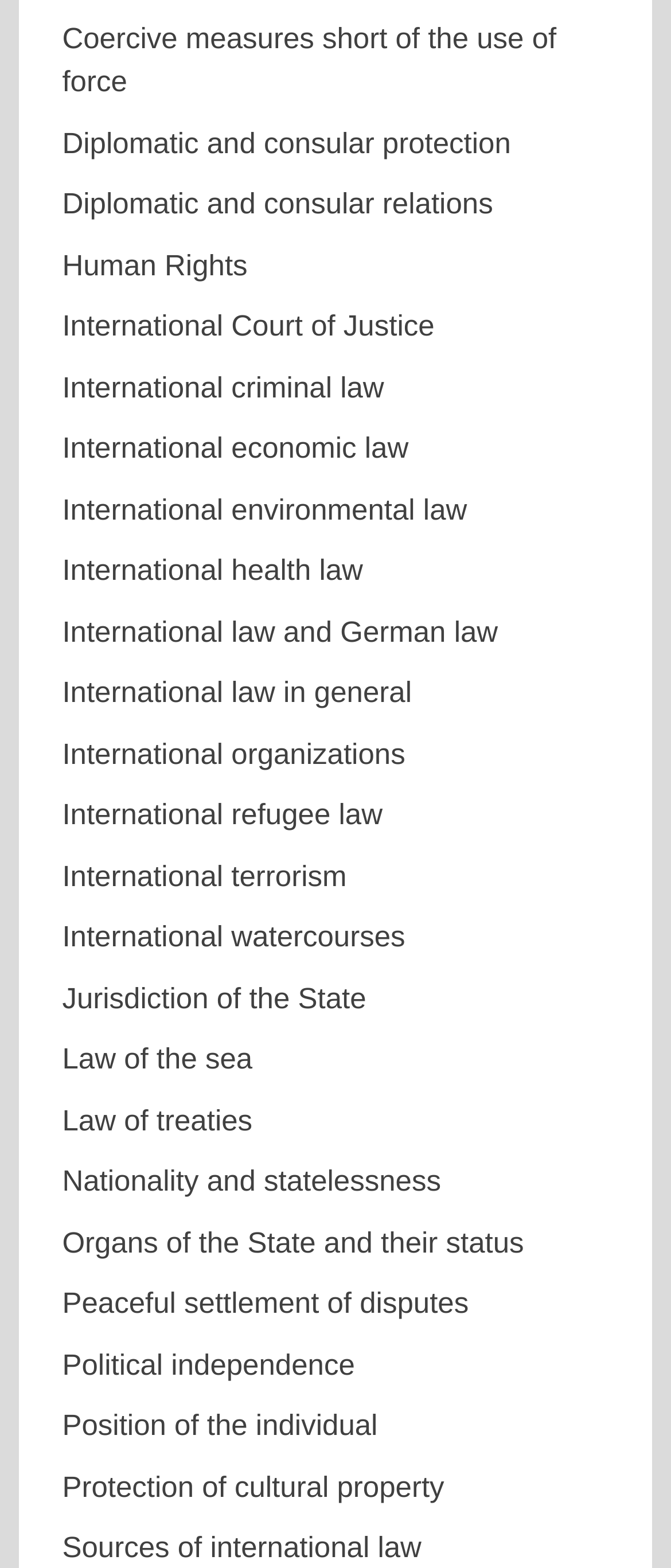Locate the bounding box coordinates of the element's region that should be clicked to carry out the following instruction: "Learn about 'International Court of Justice'". The coordinates need to be four float numbers between 0 and 1, i.e., [left, top, right, bottom].

[0.093, 0.198, 0.648, 0.219]